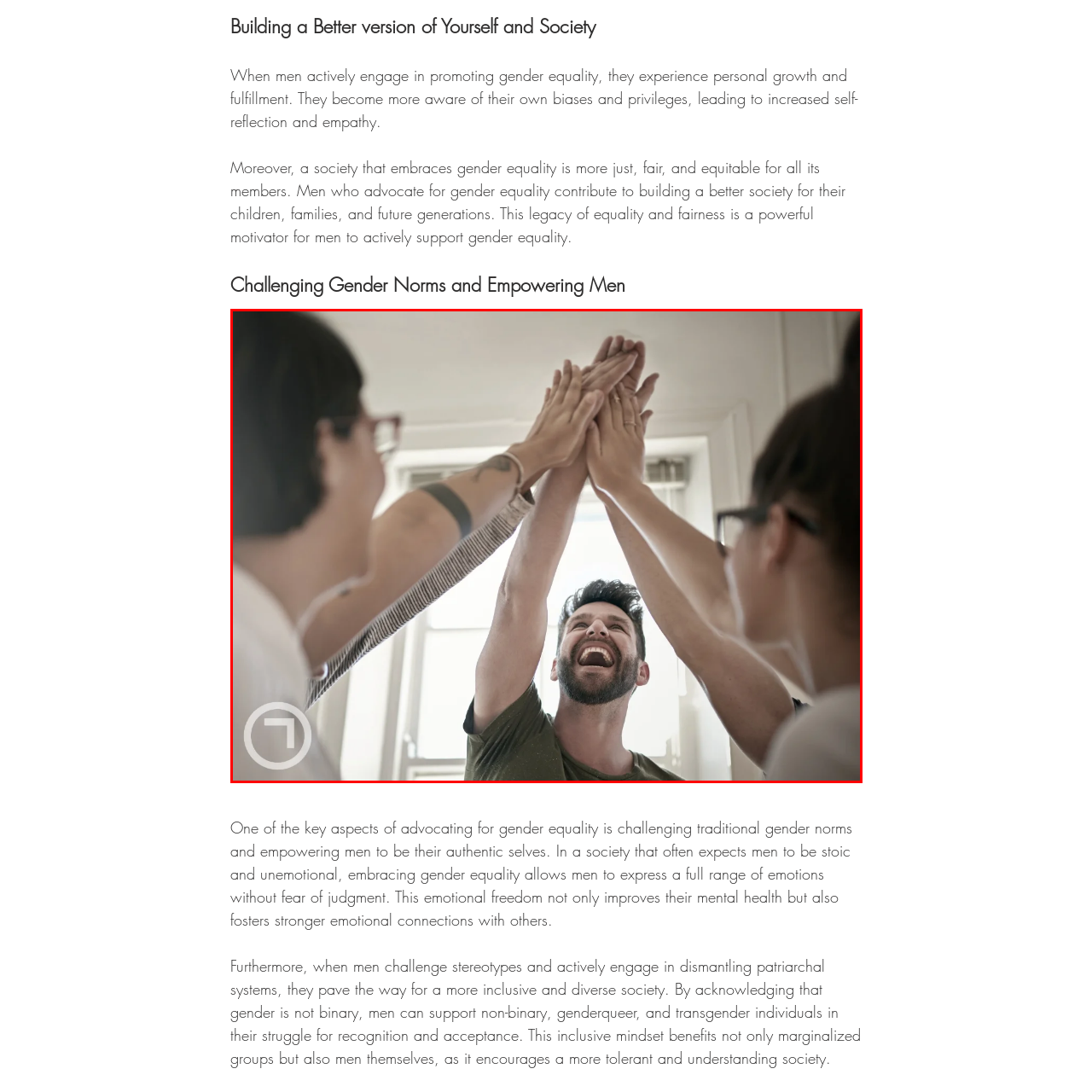Direct your attention to the part of the image marked by the red boundary and give a detailed response to the following question, drawing from the image: How many people are involved in the high-five celebration?

The image shows a group of diverse individuals surrounding the man with a beard, each contributing to the uplifting atmosphere, indicating that multiple people are involved in the high-five celebration.